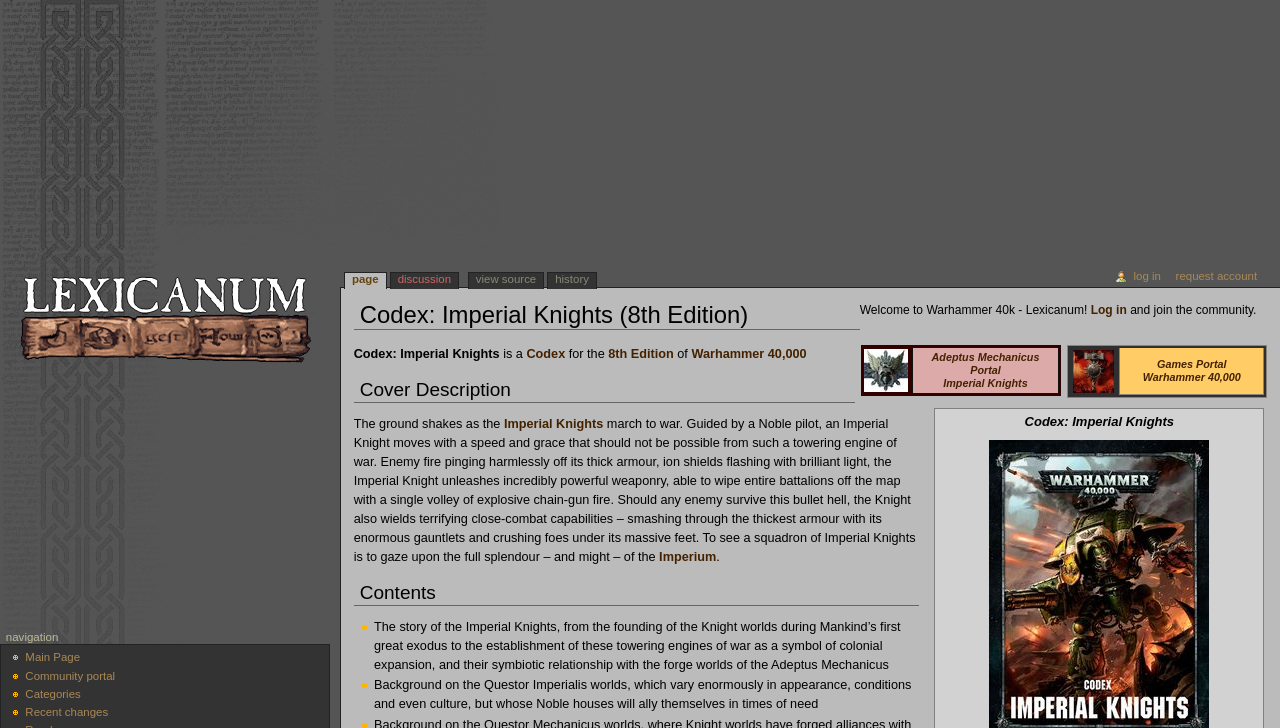How many tables are present on the webpage?
Answer the question with a single word or phrase by looking at the picture.

2